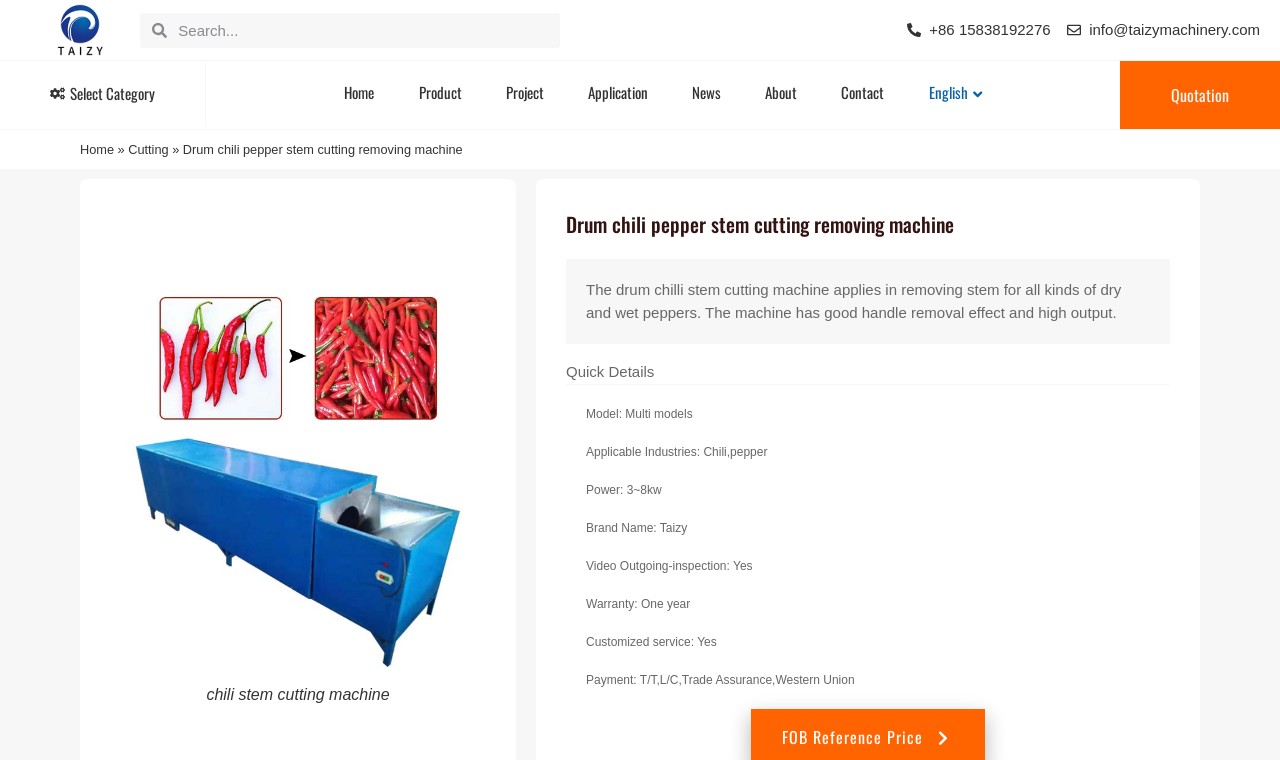Provide a thorough description of the webpage you see.

The webpage is about a drum chili pepper stem cutting removing machine, specifically highlighting its features and applications. At the top left corner, there is a logo of "Taizy" accompanied by a link to the company's website. Next to it, there is a search bar where users can input keywords to search for relevant information.

The top navigation menu consists of several links, including "Home", "Product", "Project", "Application", "News", "About", and "Contact". On the right side of the navigation menu, there is a link to select a language, indicated by a flag icon.

Below the navigation menu, there is a breadcrumb trail showing the current page's location, with links to "Home" and "Cutting". The main content of the page is divided into two sections. On the left side, there is a large image of the drum chili pepper stem cutting machine, accompanied by a figcaption.

On the right side, there is a heading that repeats the title of the machine, followed by a brief description of its application and features. Below the description, there are several paragraphs of text, each highlighting a specific detail of the machine, such as its model, applicable industries, power, brand name, and warranty.

At the bottom of the page, there is a call-to-action link to request a quotation for the machine. Overall, the webpage provides a detailed overview of the drum chili pepper stem cutting removing machine, its features, and its applications, with a focus on providing users with relevant information to make an informed decision.